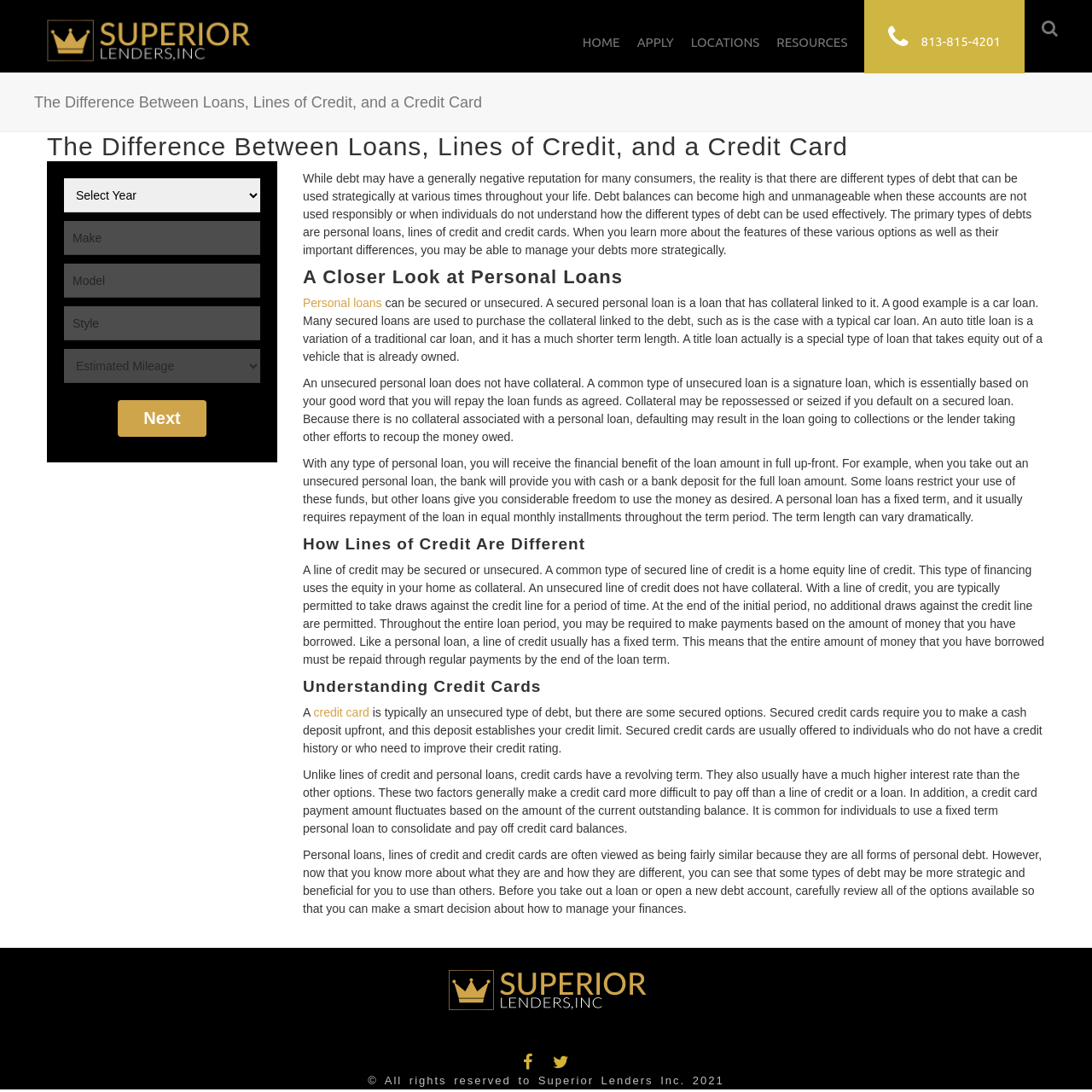Locate the bounding box coordinates of the clickable region necessary to complete the following instruction: "Click on the 'Personal loans' link". Provide the coordinates in the format of four float numbers between 0 and 1, i.e., [left, top, right, bottom].

[0.277, 0.271, 0.35, 0.284]